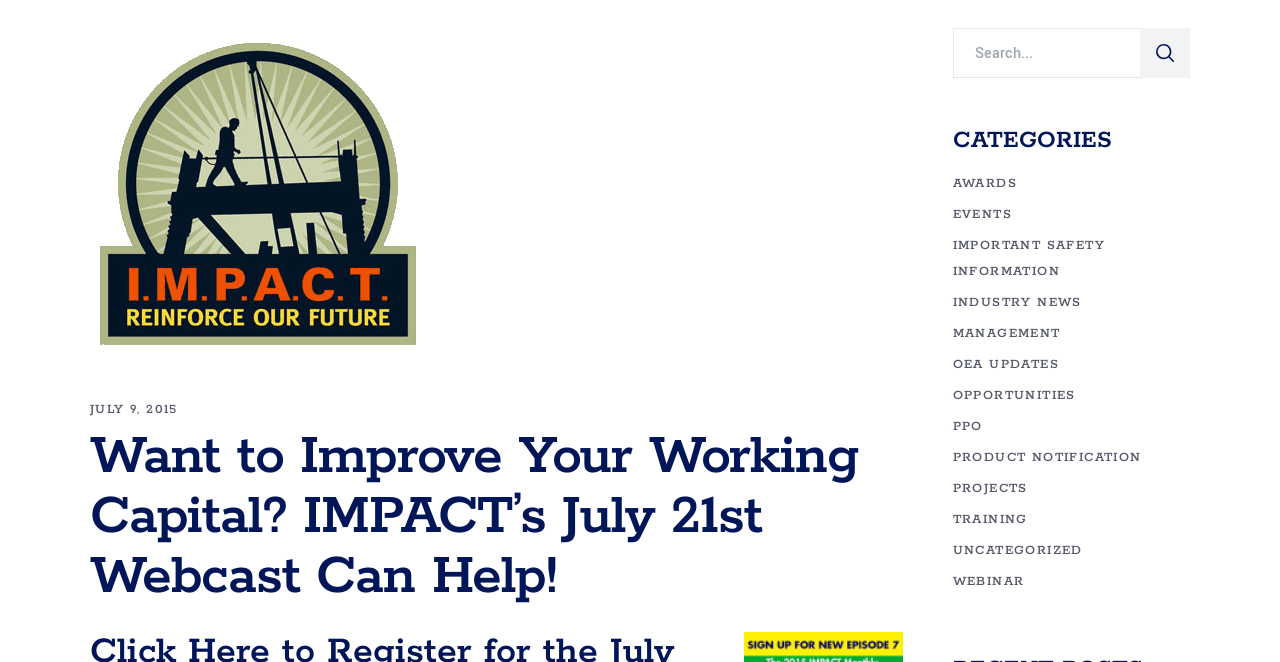Using the provided element description "July 9, 2015", determine the bounding box coordinates of the UI element.

[0.07, 0.607, 0.139, 0.63]